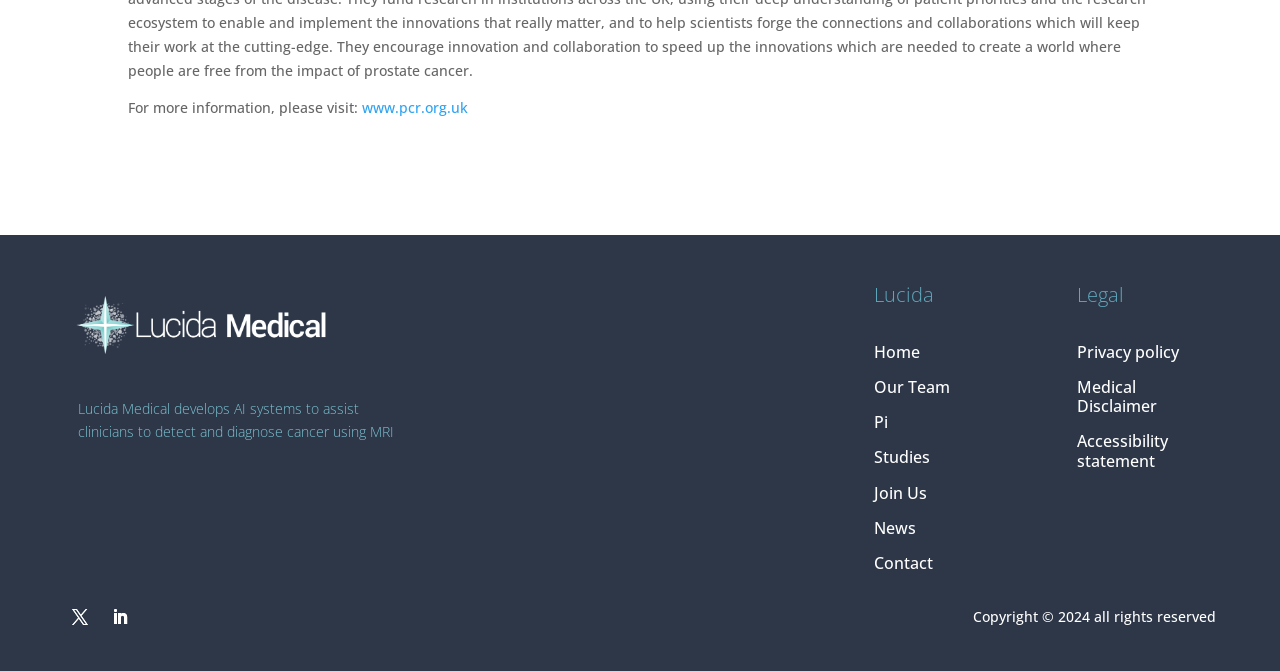What is the URL mentioned on the webpage?
Refer to the image and give a detailed response to the question.

I determined the answer by looking at the link element with the text 'www.pcr.org.uk', which is a URL mentioned on the webpage.